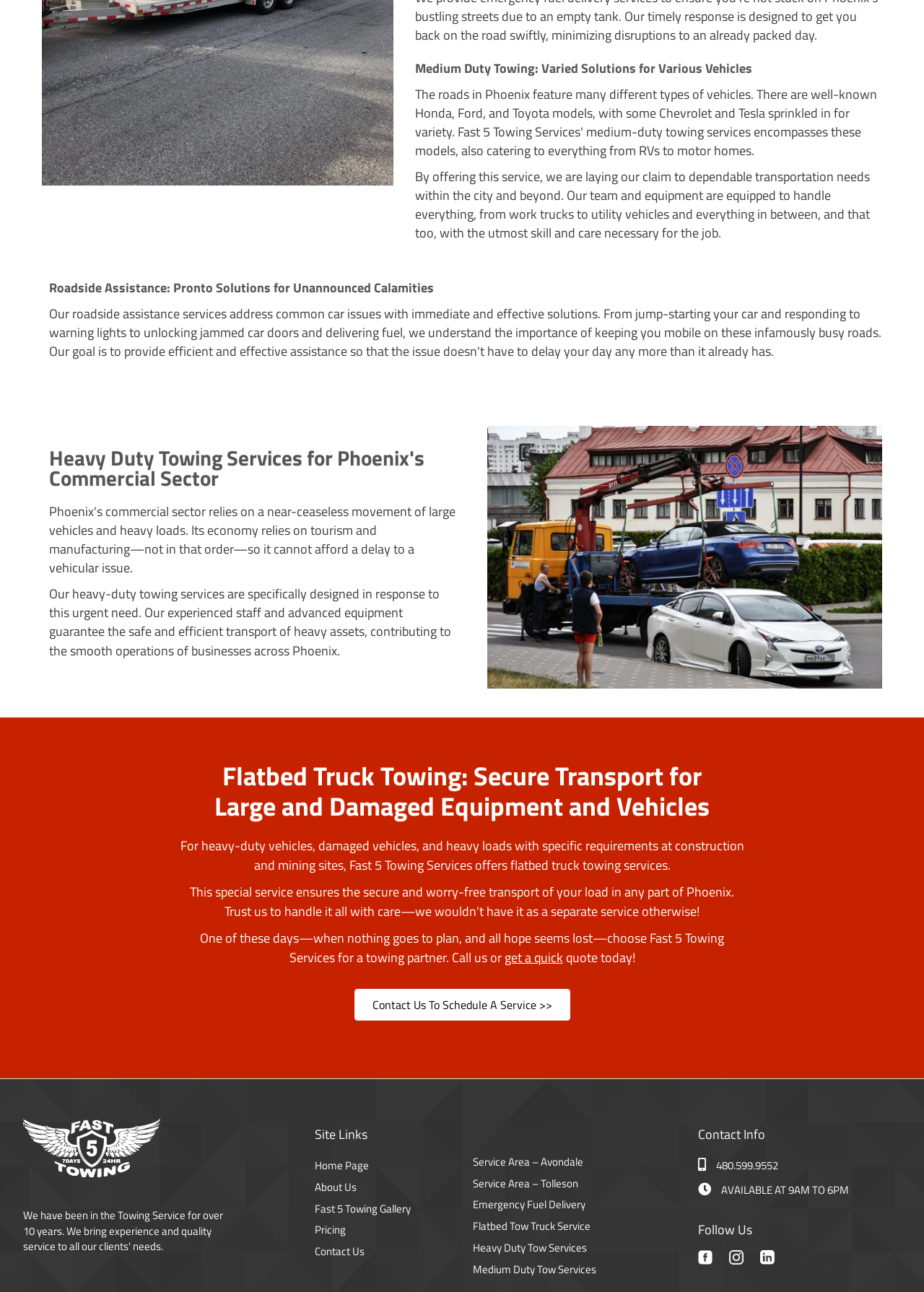Find the bounding box coordinates of the element to click in order to complete the given instruction: "Follow on Facebook."

[0.789, 0.97, 0.822, 0.983]